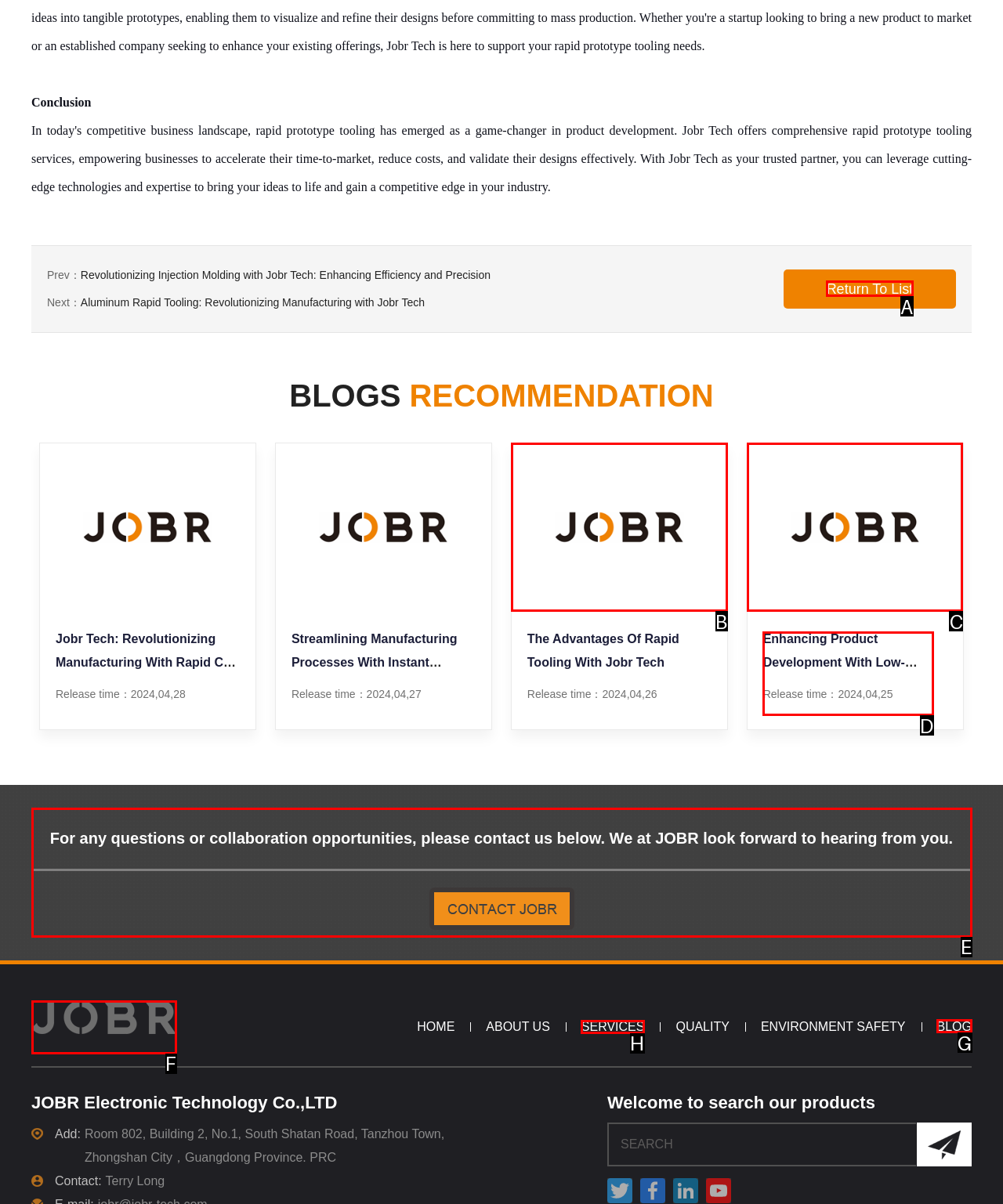Point out the specific HTML element to click to complete this task: Click on the 'BLOG' link Reply with the letter of the chosen option.

G